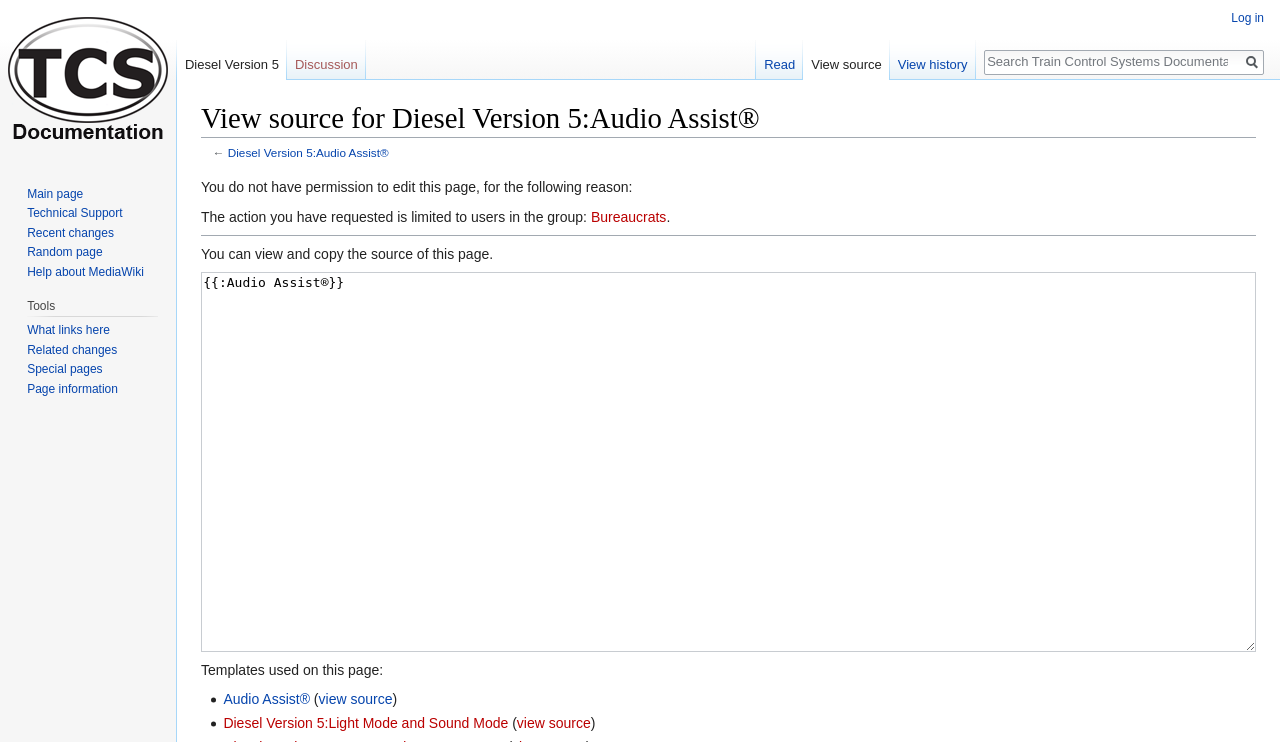Please determine the bounding box coordinates of the section I need to click to accomplish this instruction: "Log in".

[0.962, 0.015, 0.988, 0.034]